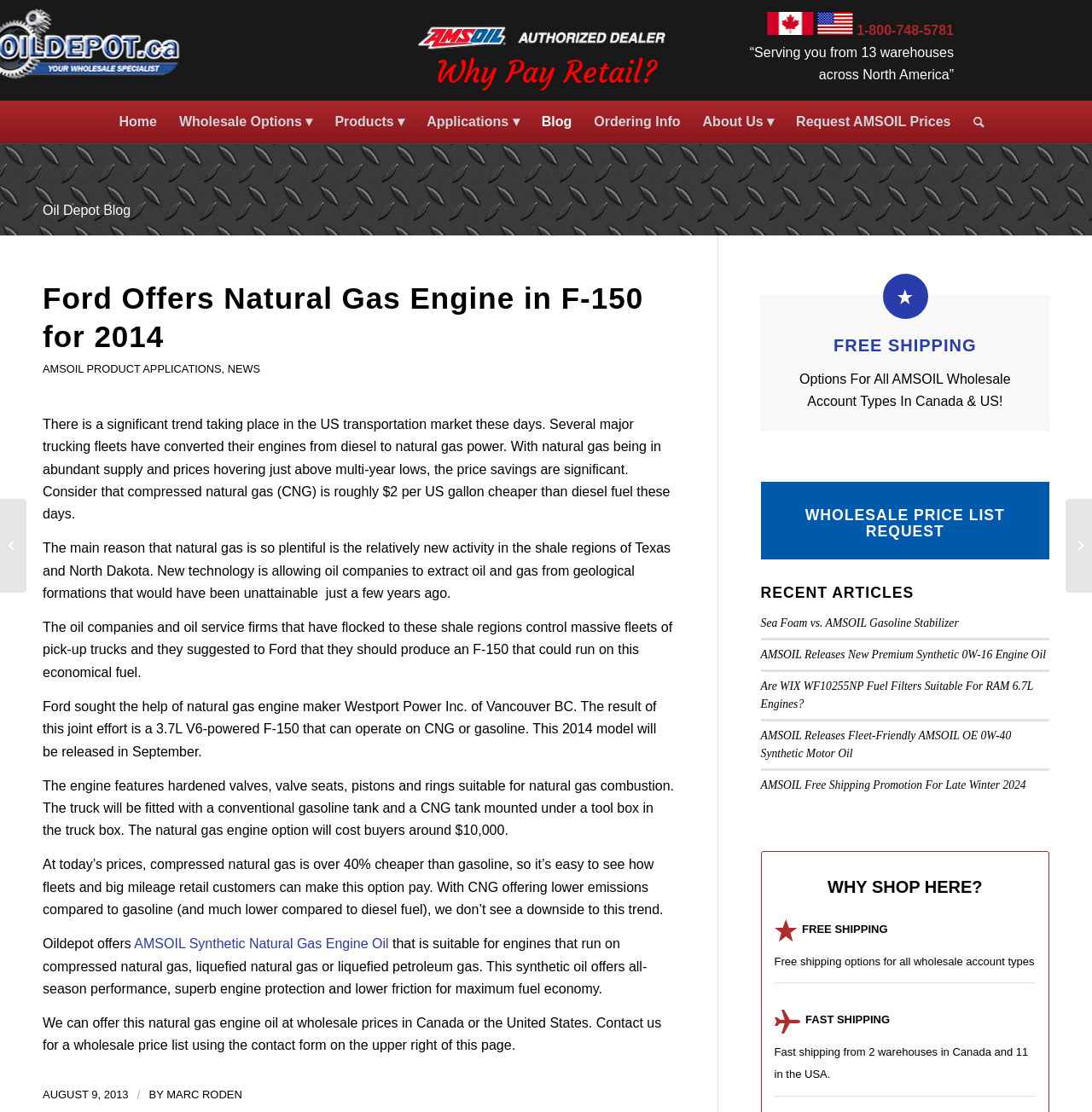What is the price difference between compressed natural gas and gasoline?
Based on the image, provide your answer in one word or phrase.

over 40% cheaper